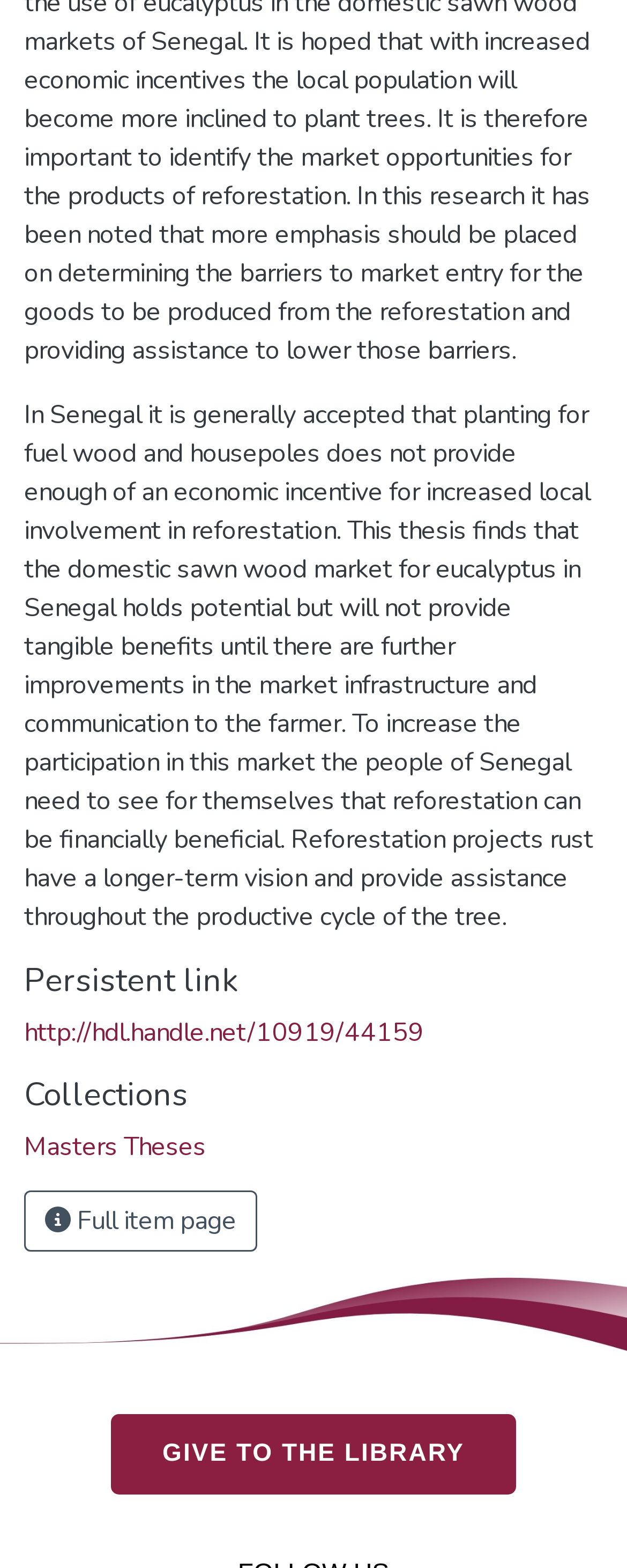Pinpoint the bounding box coordinates of the area that should be clicked to complete the following instruction: "View full item page". The coordinates must be given as four float numbers between 0 and 1, i.e., [left, top, right, bottom].

[0.038, 0.759, 0.41, 0.798]